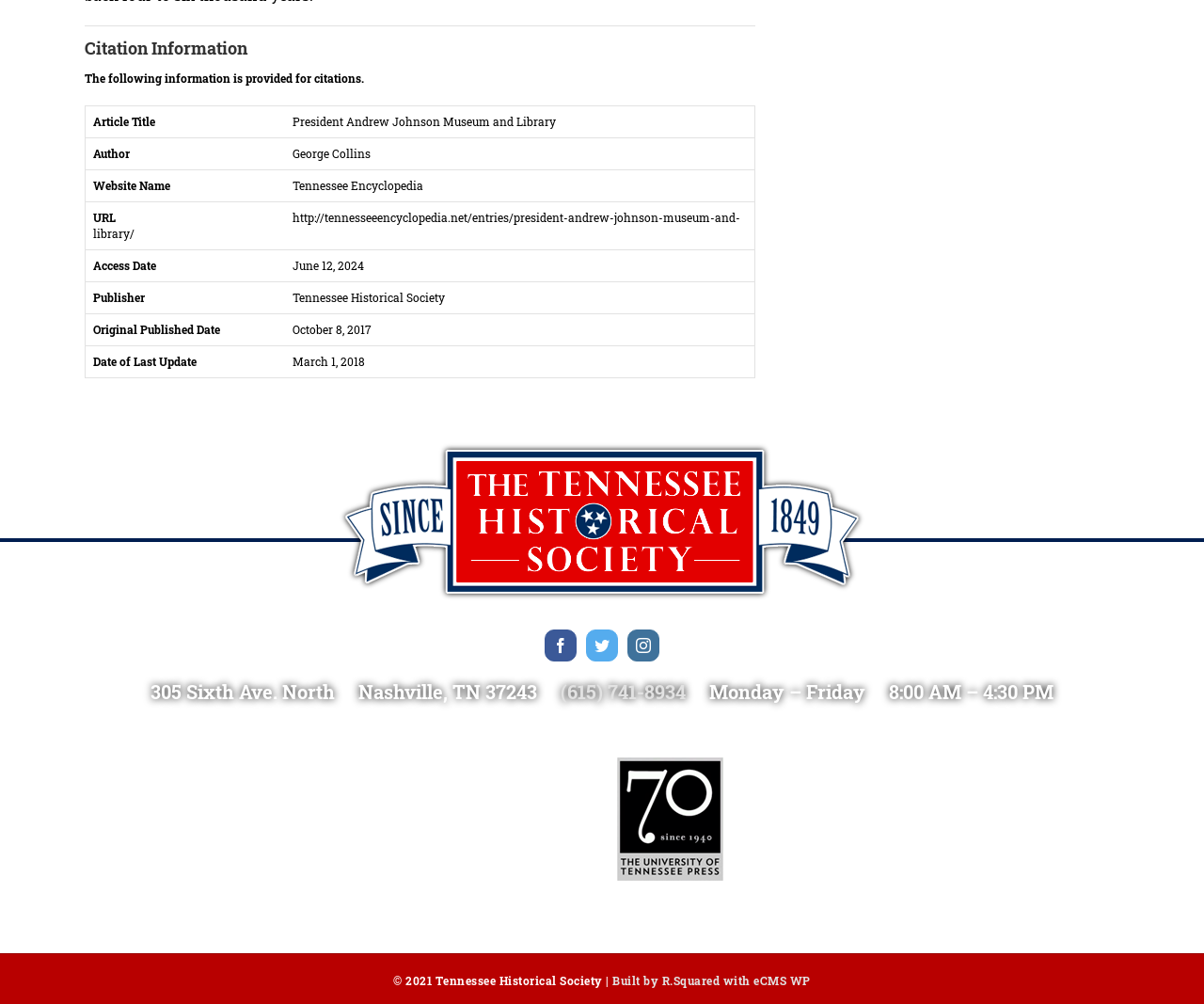What is the publisher of the website?
Please provide a single word or phrase based on the screenshot.

Tennessee Historical Society